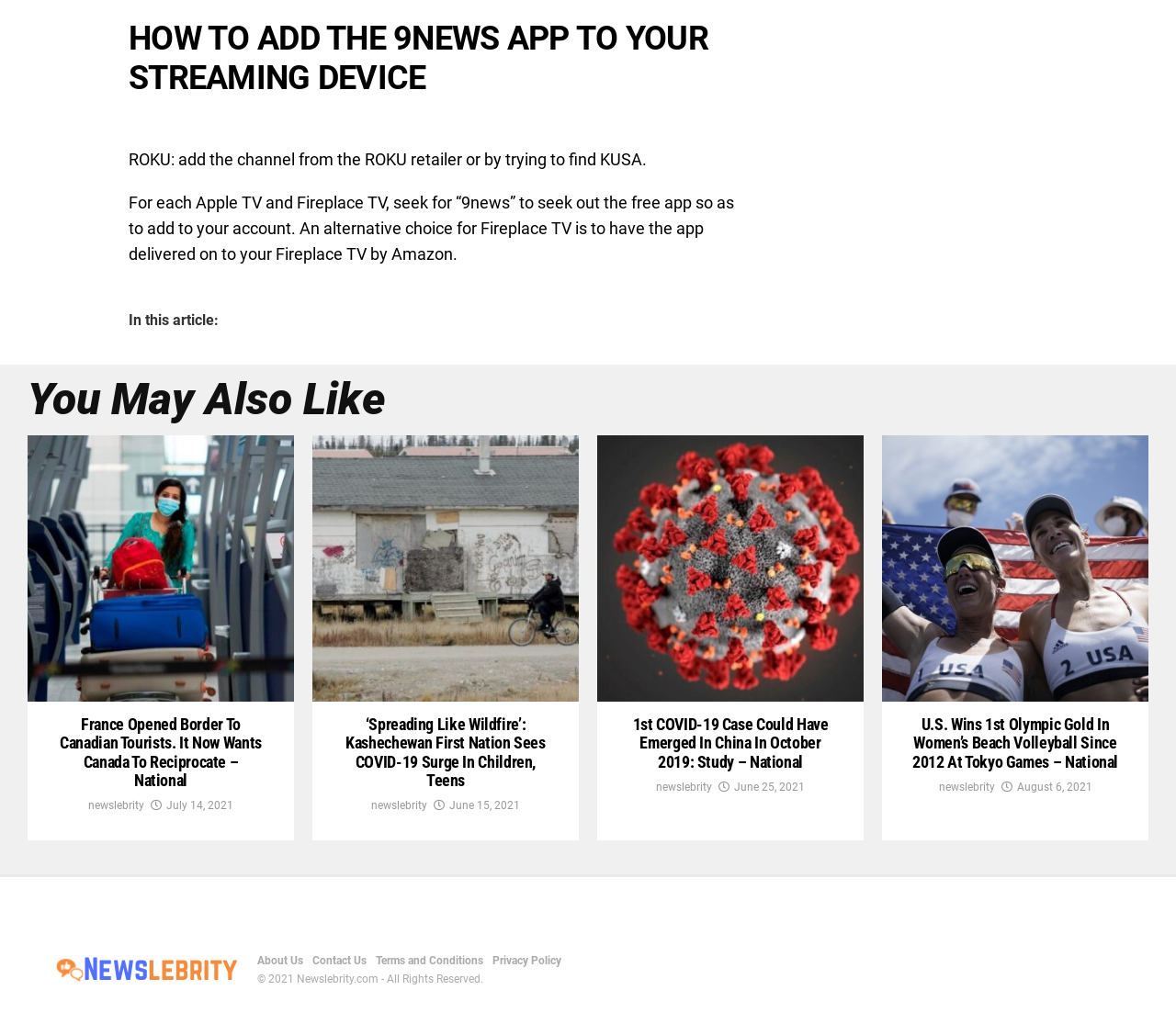Using the webpage screenshot, locate the HTML element that fits the following description and provide its bounding box: "Terms and Conditions".

[0.32, 0.931, 0.411, 0.944]